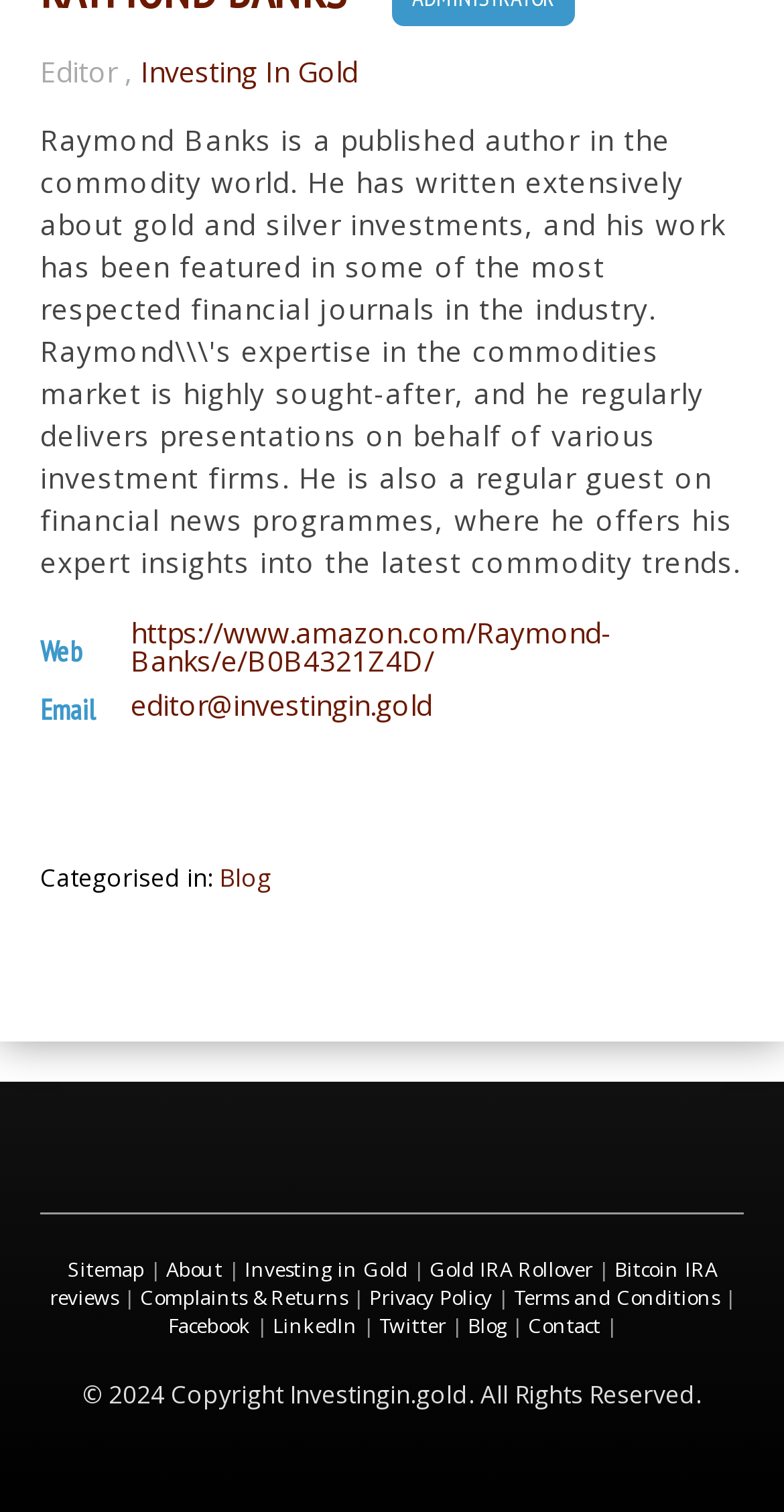Can you determine the bounding box coordinates of the area that needs to be clicked to fulfill the following instruction: "Contact the editor via email"?

[0.167, 0.458, 0.551, 0.476]